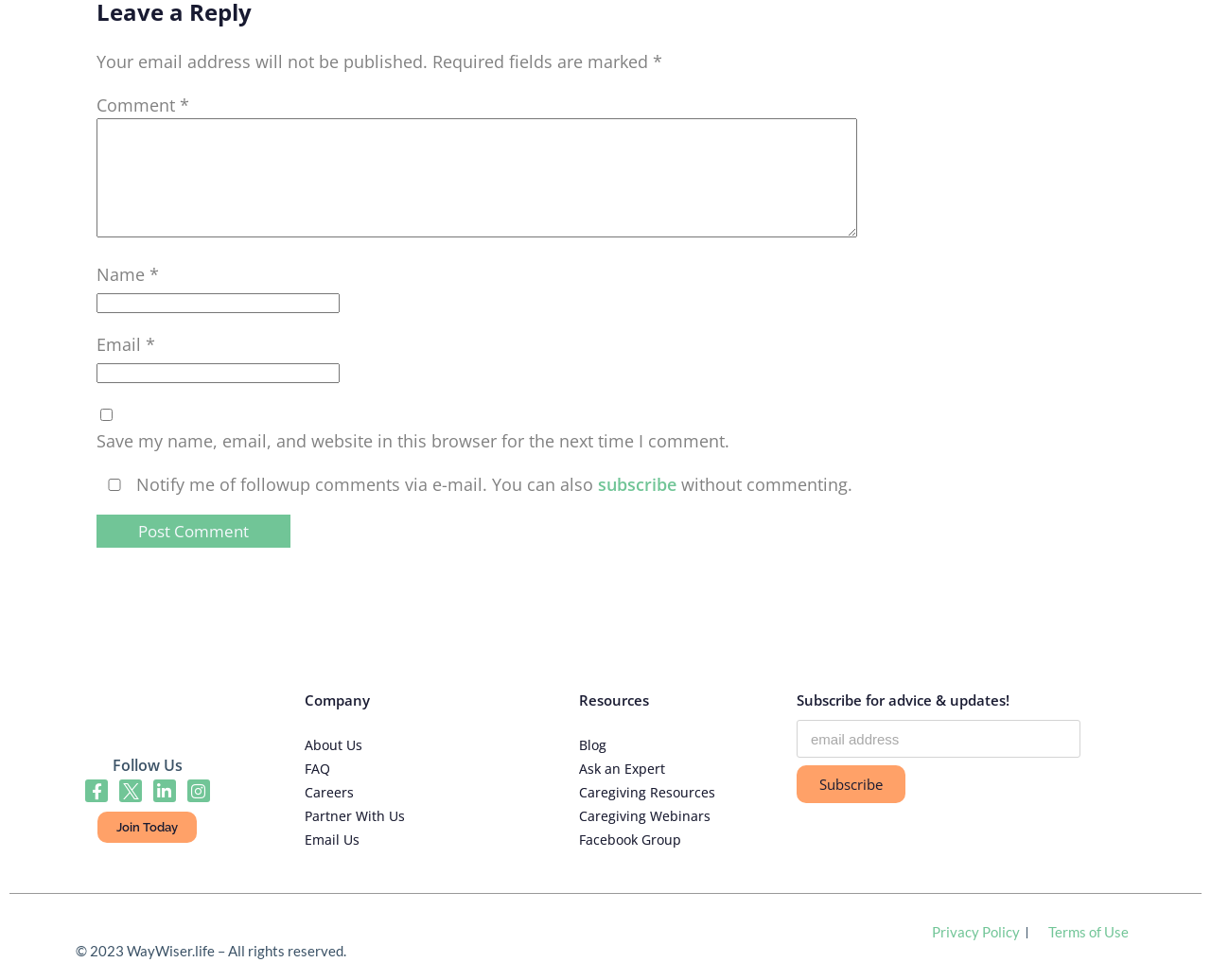Please analyze the image and provide a thorough answer to the question:
What is the function of the checkbox 'Save my name, email, and website in this browser for the next time I comment'?

The checkbox 'Save my name, email, and website in this browser for the next time I comment' is located below the 'Email' text box and is not checked by default. Its function is to allow users to save their name, email, and website information in the browser for future comments.